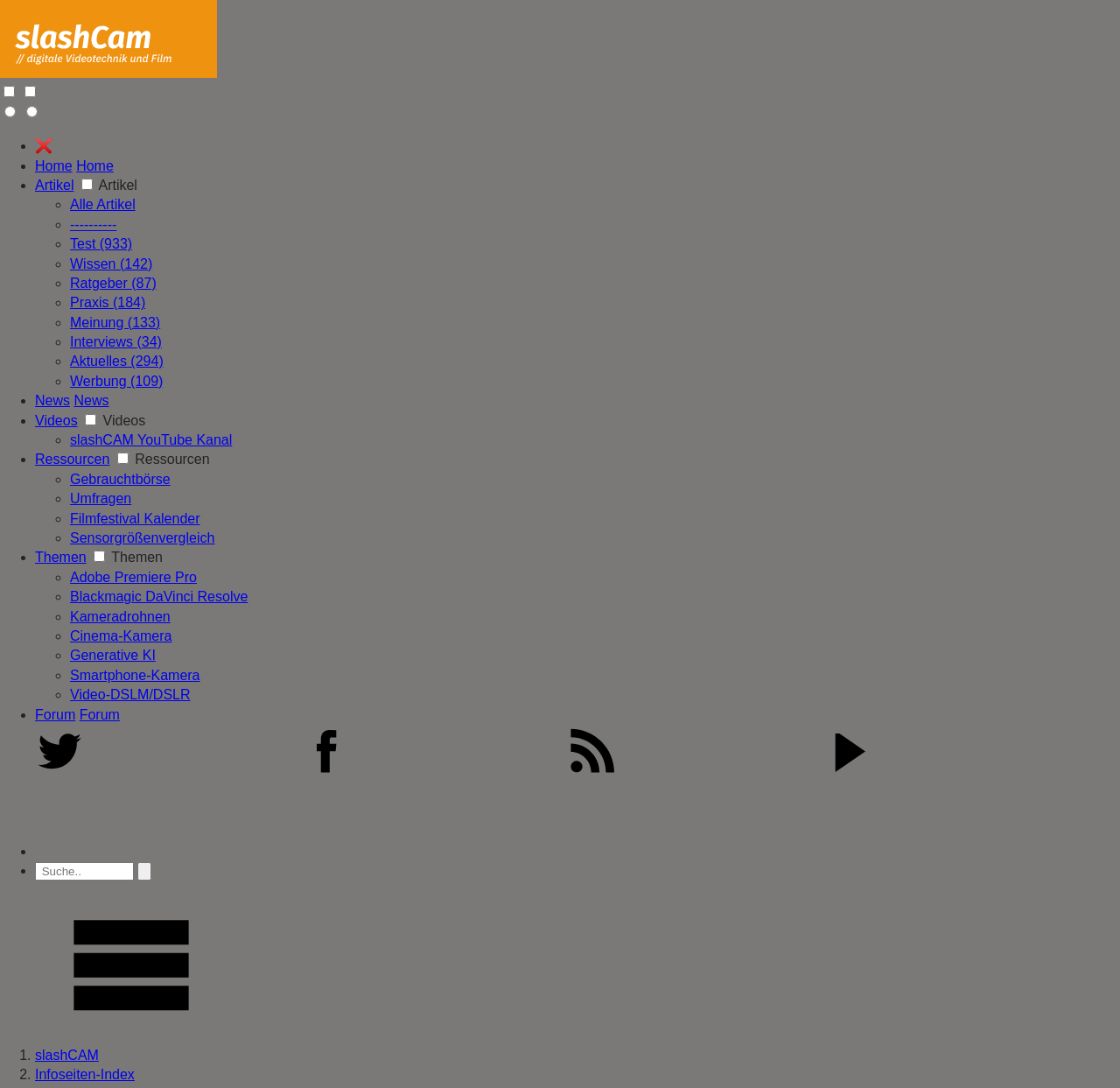Determine the bounding box coordinates for the area that needs to be clicked to fulfill this task: "Go to the Alle Artikel page". The coordinates must be given as four float numbers between 0 and 1, i.e., [left, top, right, bottom].

[0.062, 0.181, 0.121, 0.195]